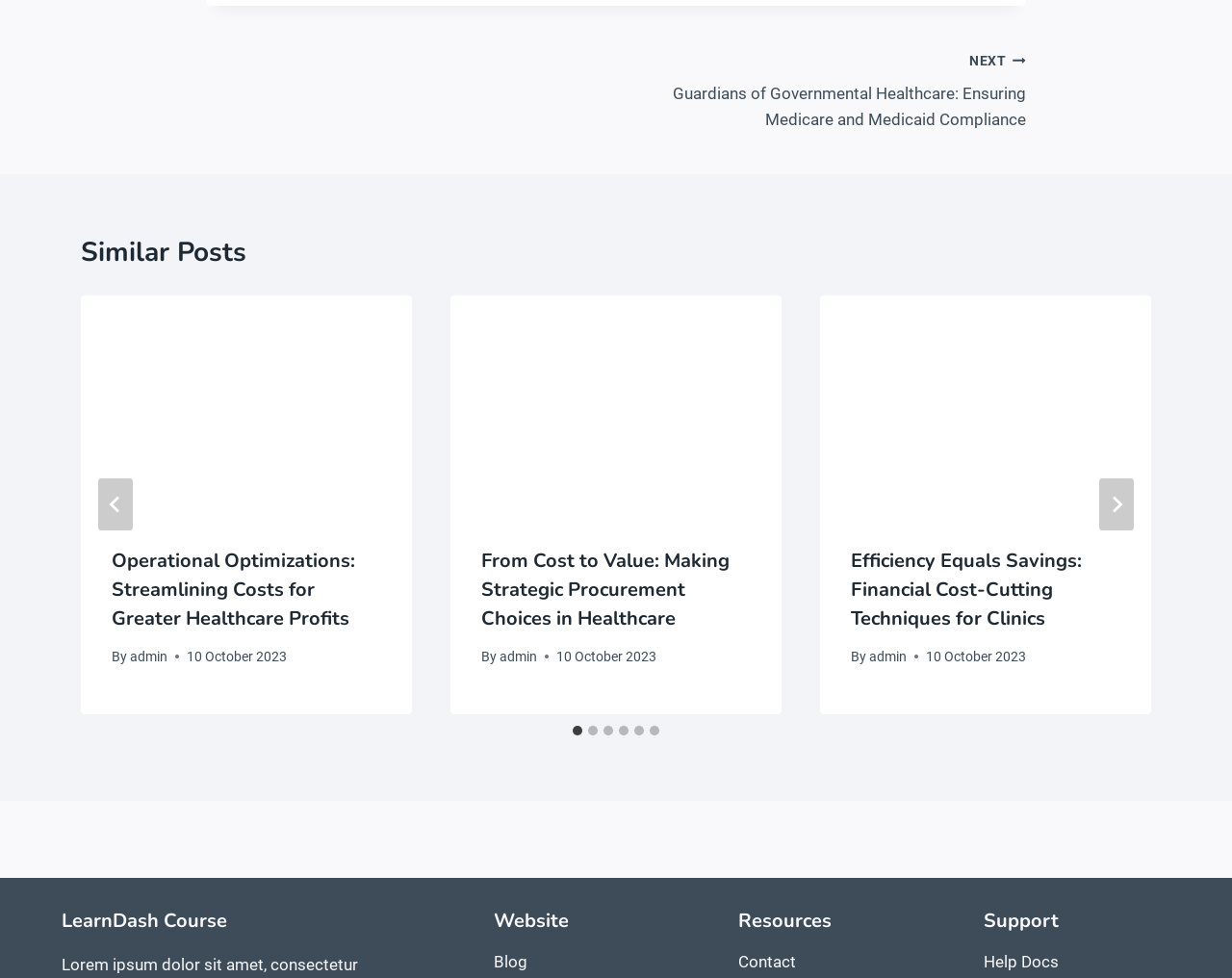Please identify the bounding box coordinates for the region that you need to click to follow this instruction: "Click the 'NEXT Guardians of Governmental Healthcare: Ensuring Medicare and Medicaid Compliance' link".

[0.5, 0.048, 0.833, 0.136]